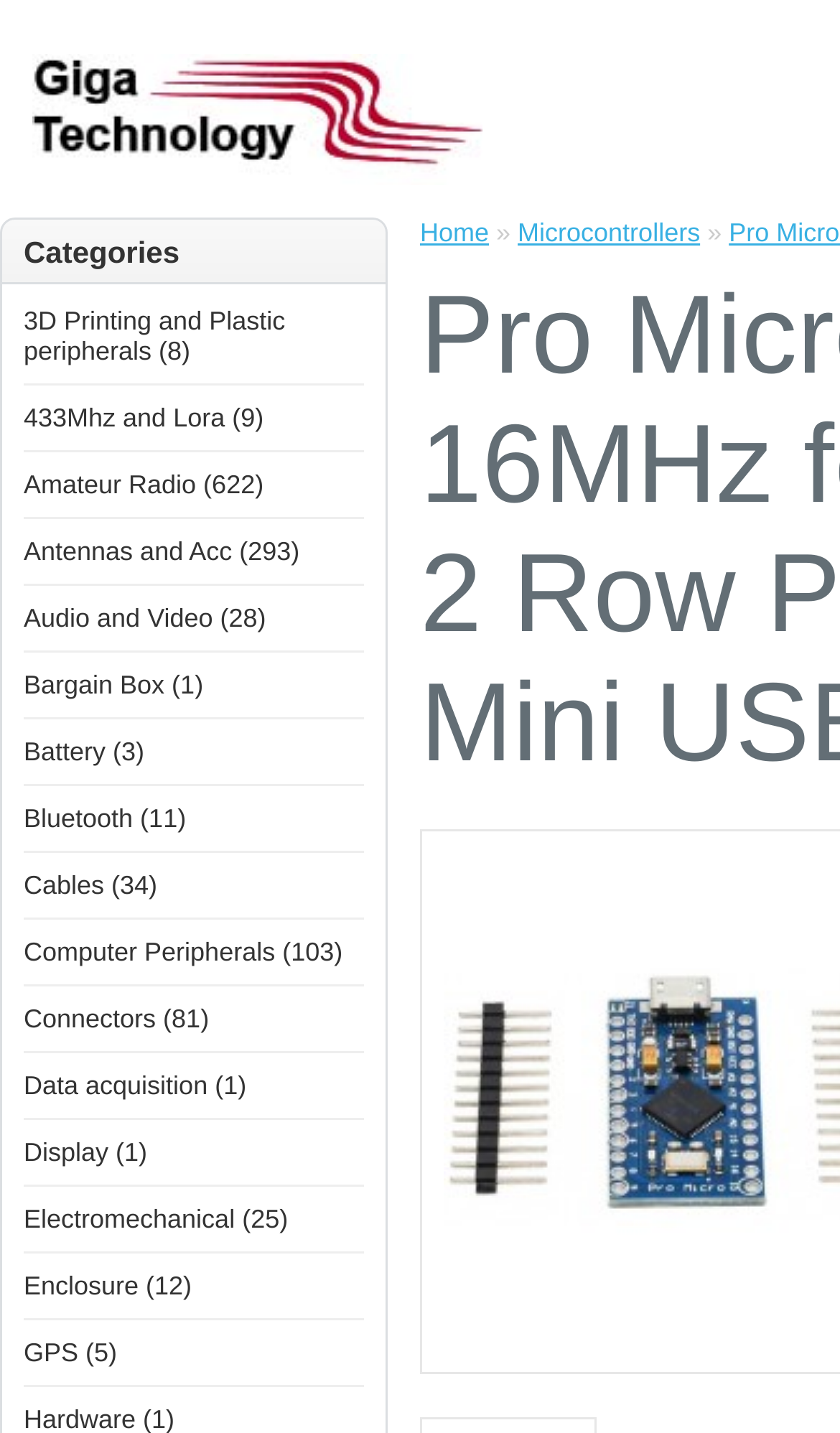Locate the bounding box coordinates of the area that needs to be clicked to fulfill the following instruction: "click on Giga Technology". The coordinates should be in the format of four float numbers between 0 and 1, namely [left, top, right, bottom].

[0.038, 0.113, 0.574, 0.134]